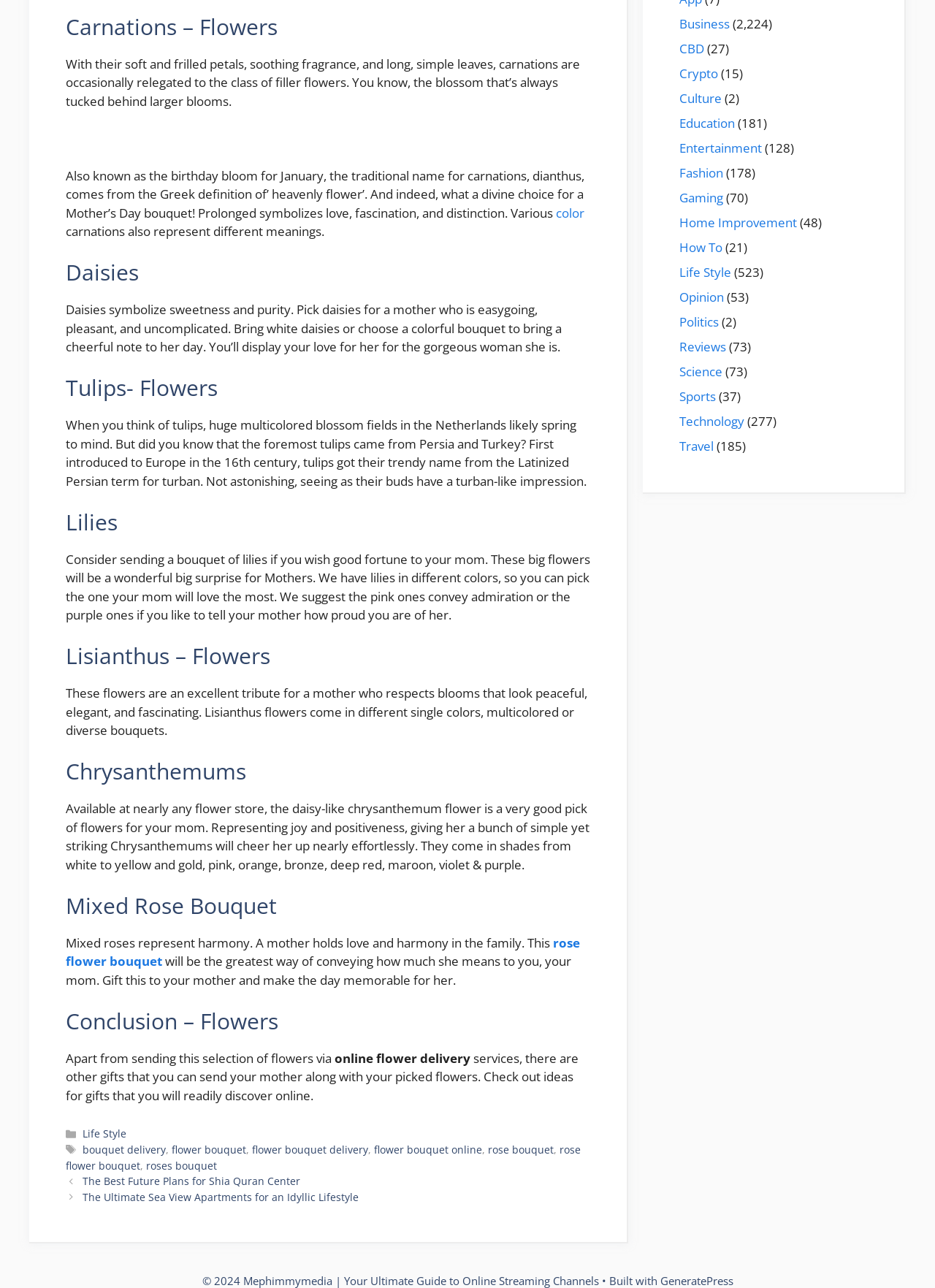Find and specify the bounding box coordinates that correspond to the clickable region for the instruction: "Learn about 'Life Style'".

[0.727, 0.205, 0.782, 0.218]